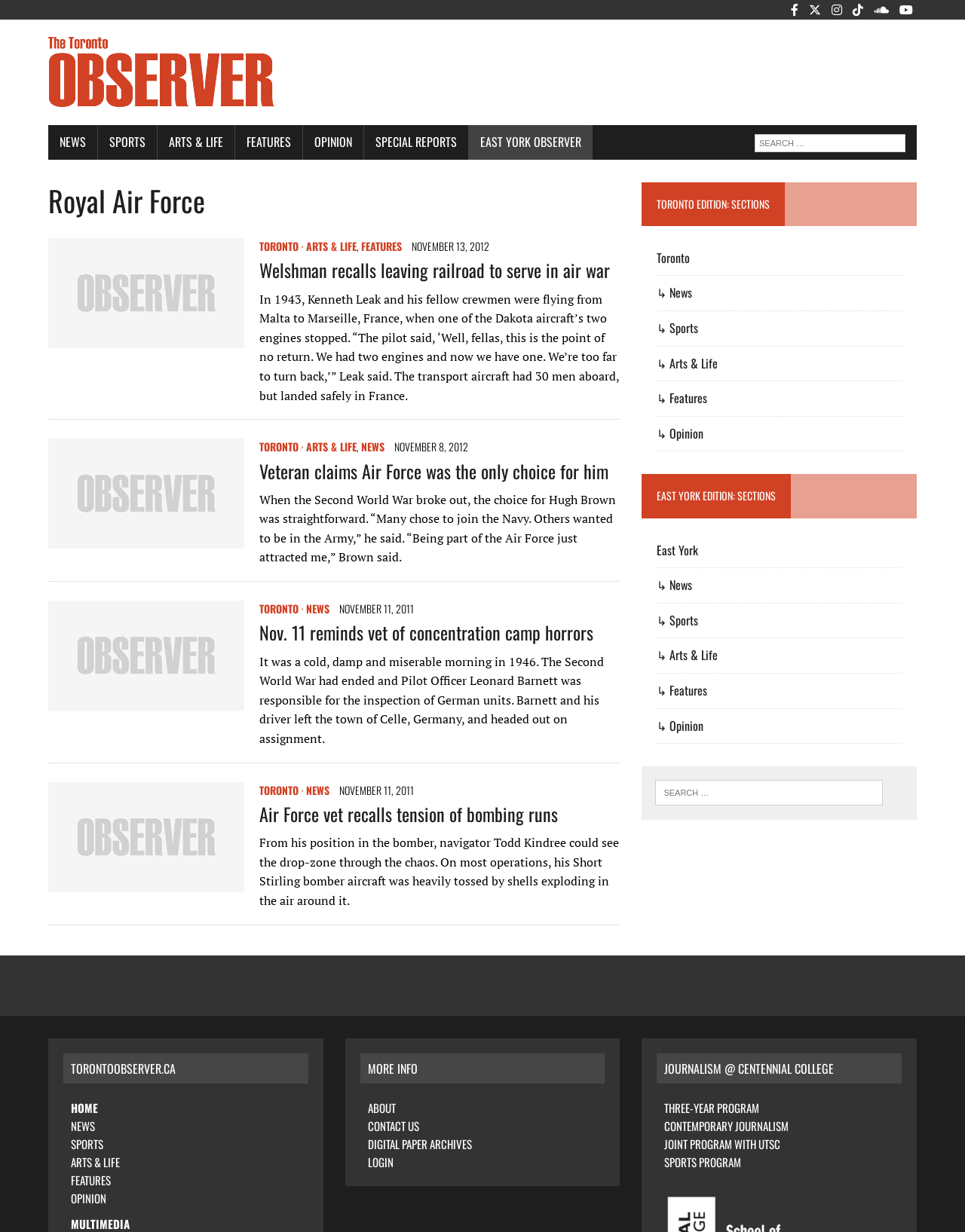Determine the bounding box coordinates for the clickable element required to fulfill the instruction: "Click the 'Areas of use' link". Provide the coordinates as four float numbers between 0 and 1, i.e., [left, top, right, bottom].

None